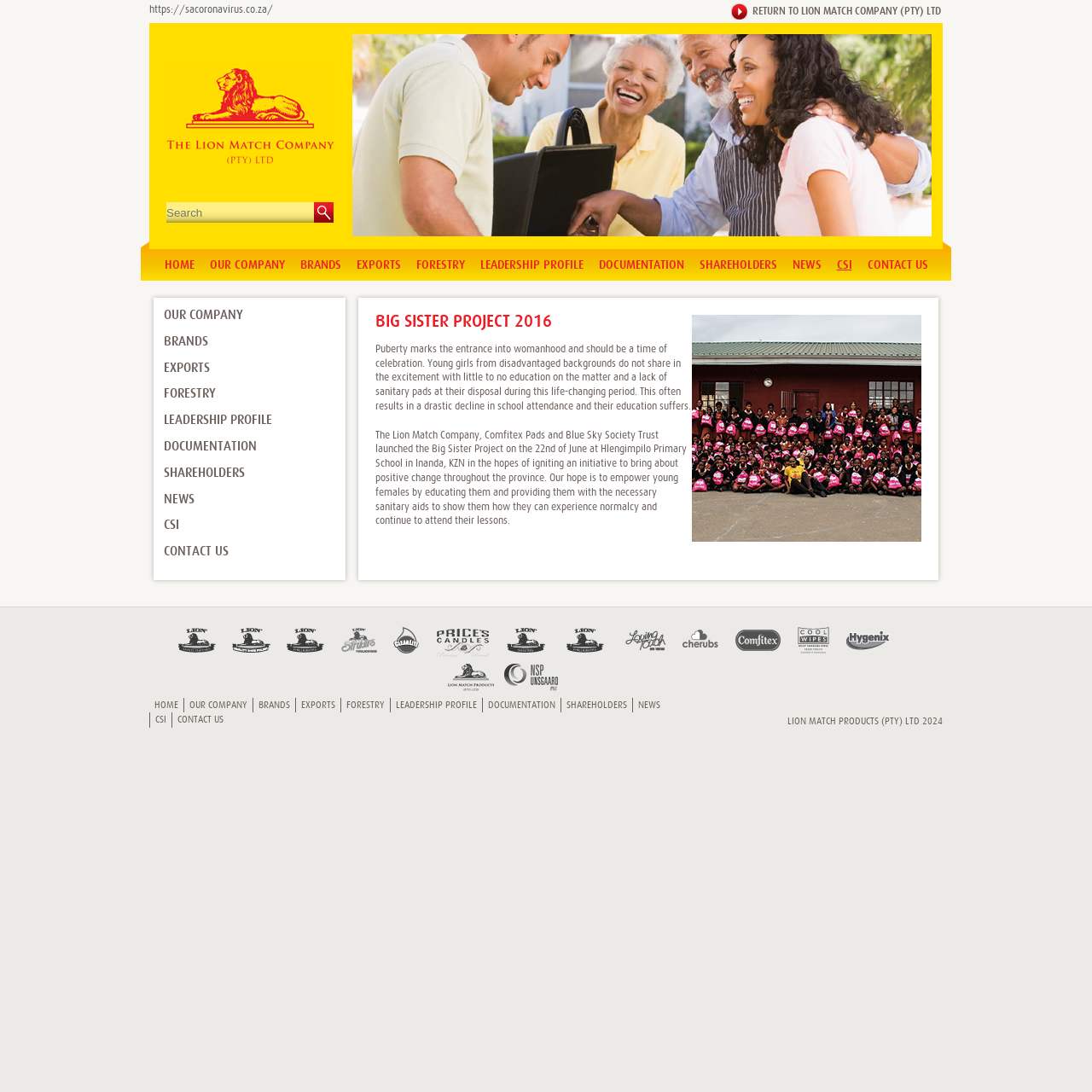Could you please study the image and provide a detailed answer to the question:
What is the theme of the images displayed on the webpage?

I observed that the images on the webpage are all related to products, such as matches, shoe polish, firelighters, and candles, which suggests that the theme of the images is products.